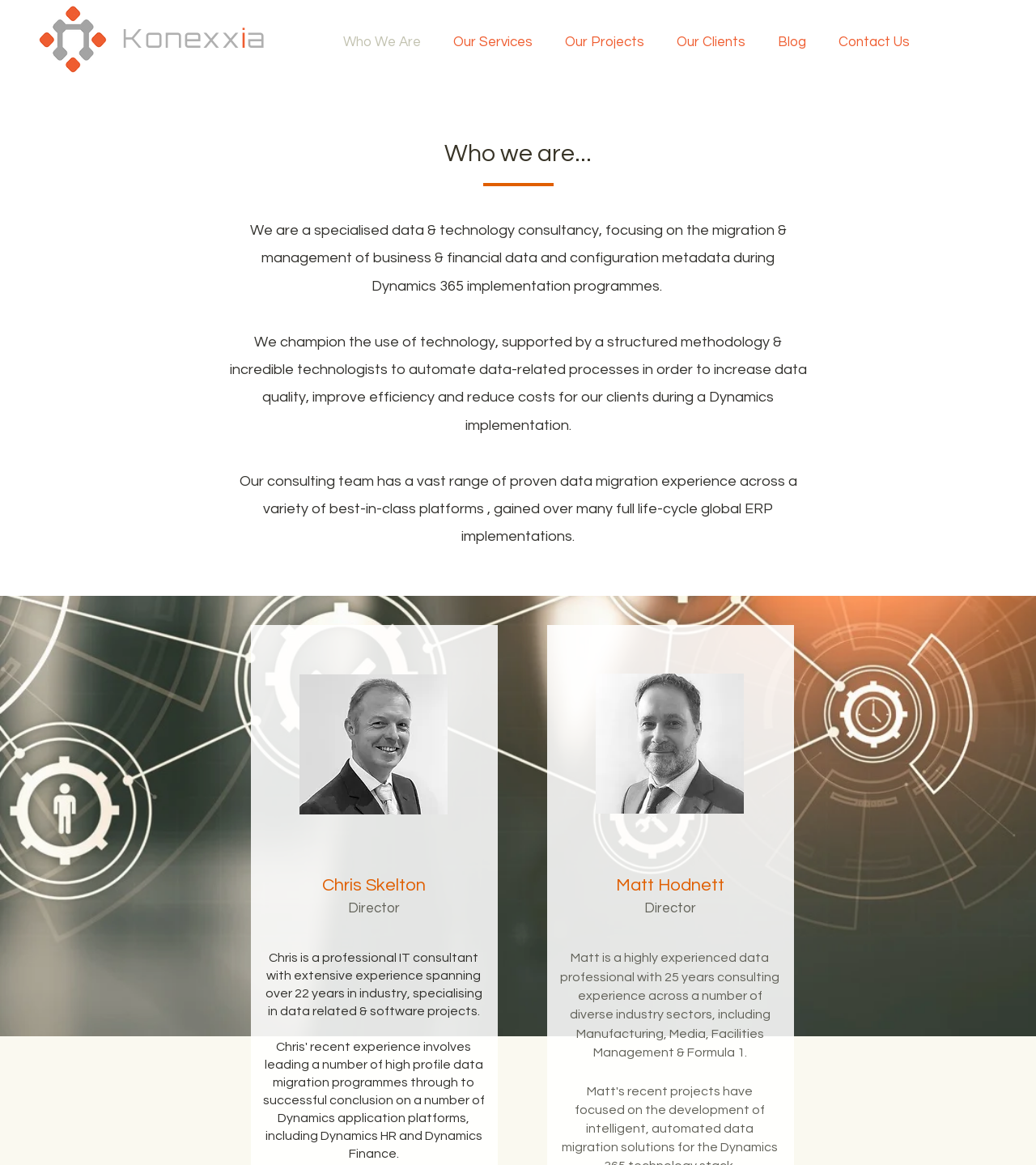Determine the bounding box coordinates of the element that should be clicked to execute the following command: "Navigate to Our Services".

[0.422, 0.027, 0.53, 0.045]